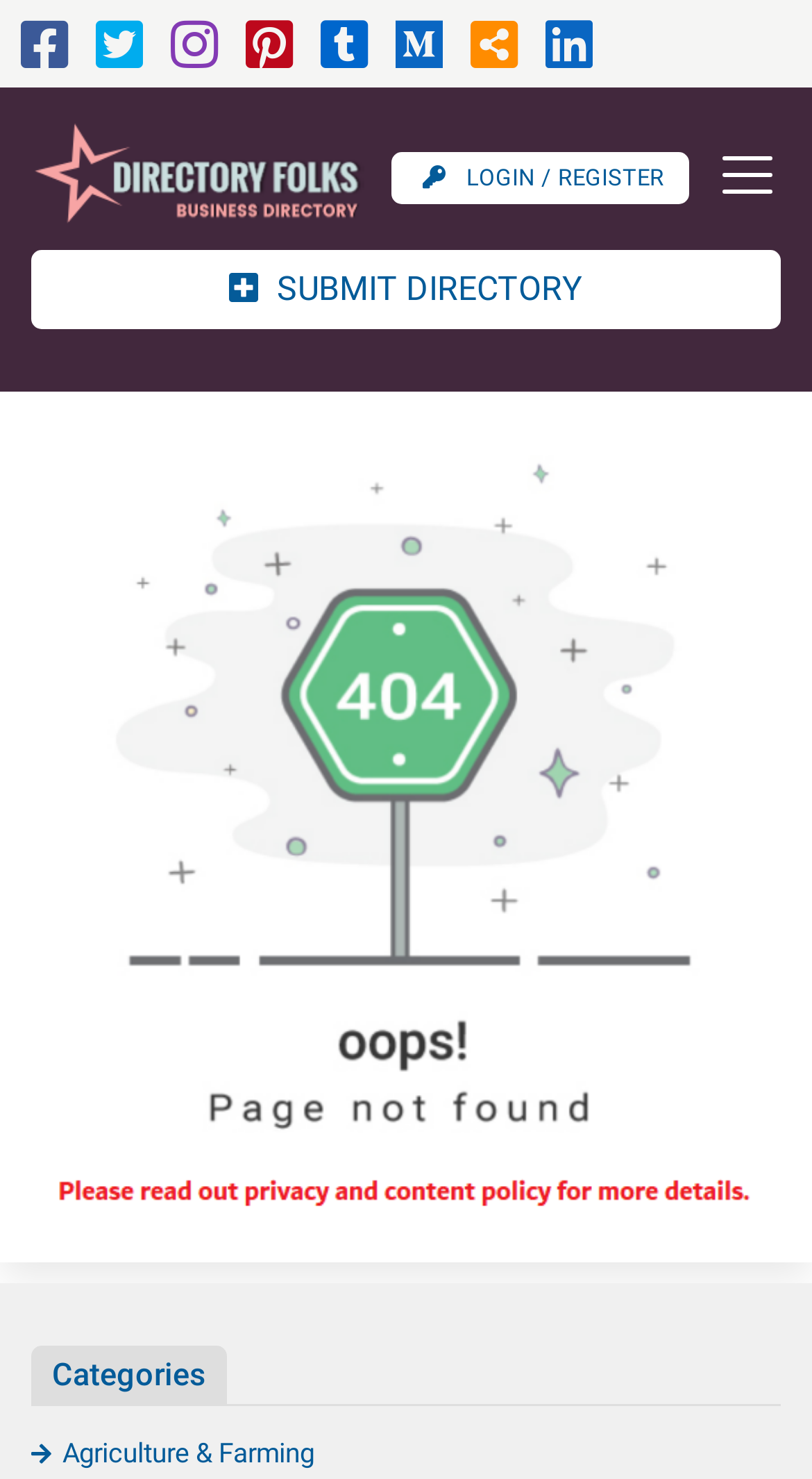Using the webpage screenshot, find the UI element described by title="Tumblr". Provide the bounding box coordinates in the format (top-left x, top-left y, bottom-right x, bottom-right y), ensuring all values are floating point numbers between 0 and 1.

[0.395, 0.027, 0.454, 0.048]